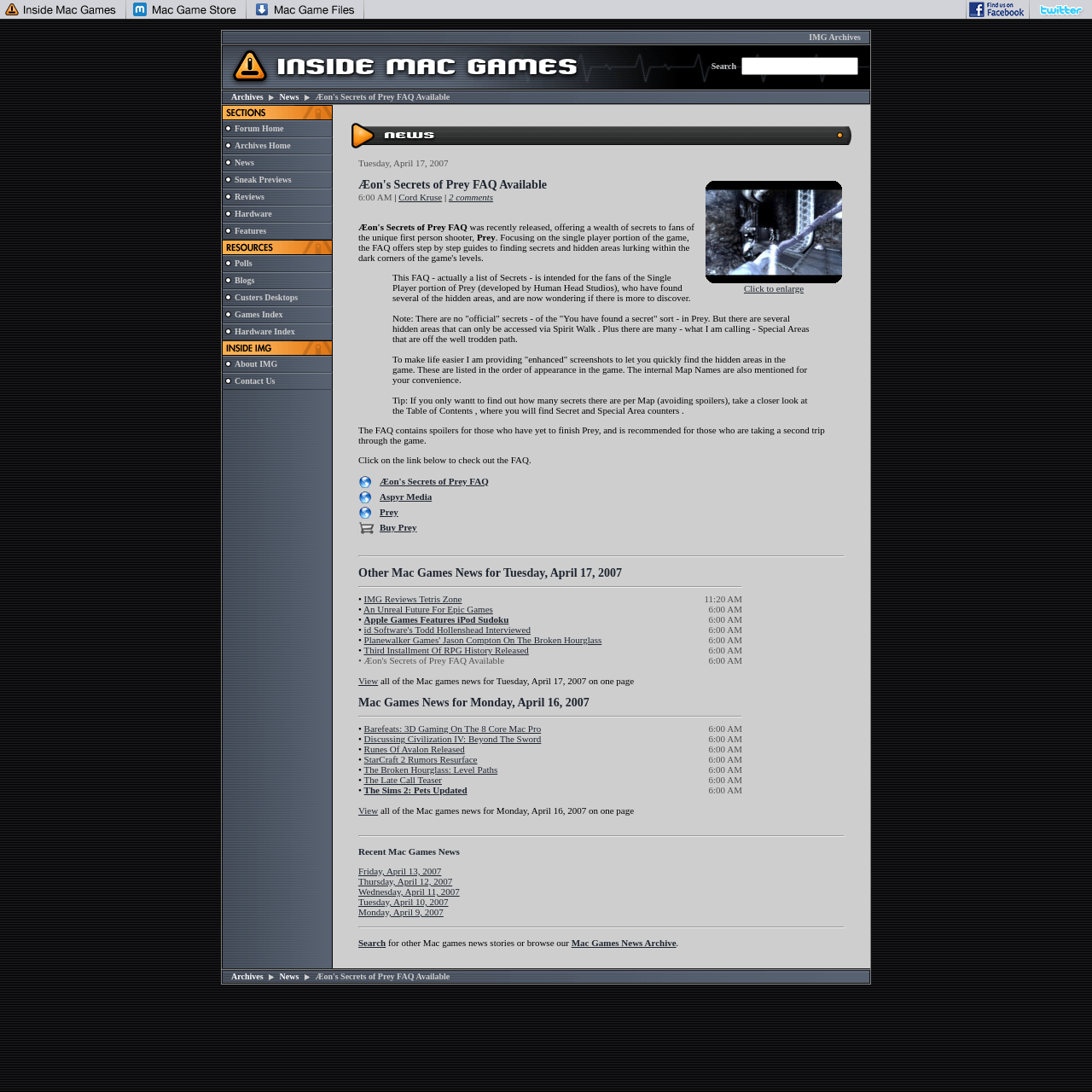Provide your answer in a single word or phrase: 
How many images are in the top navigation bar?

5